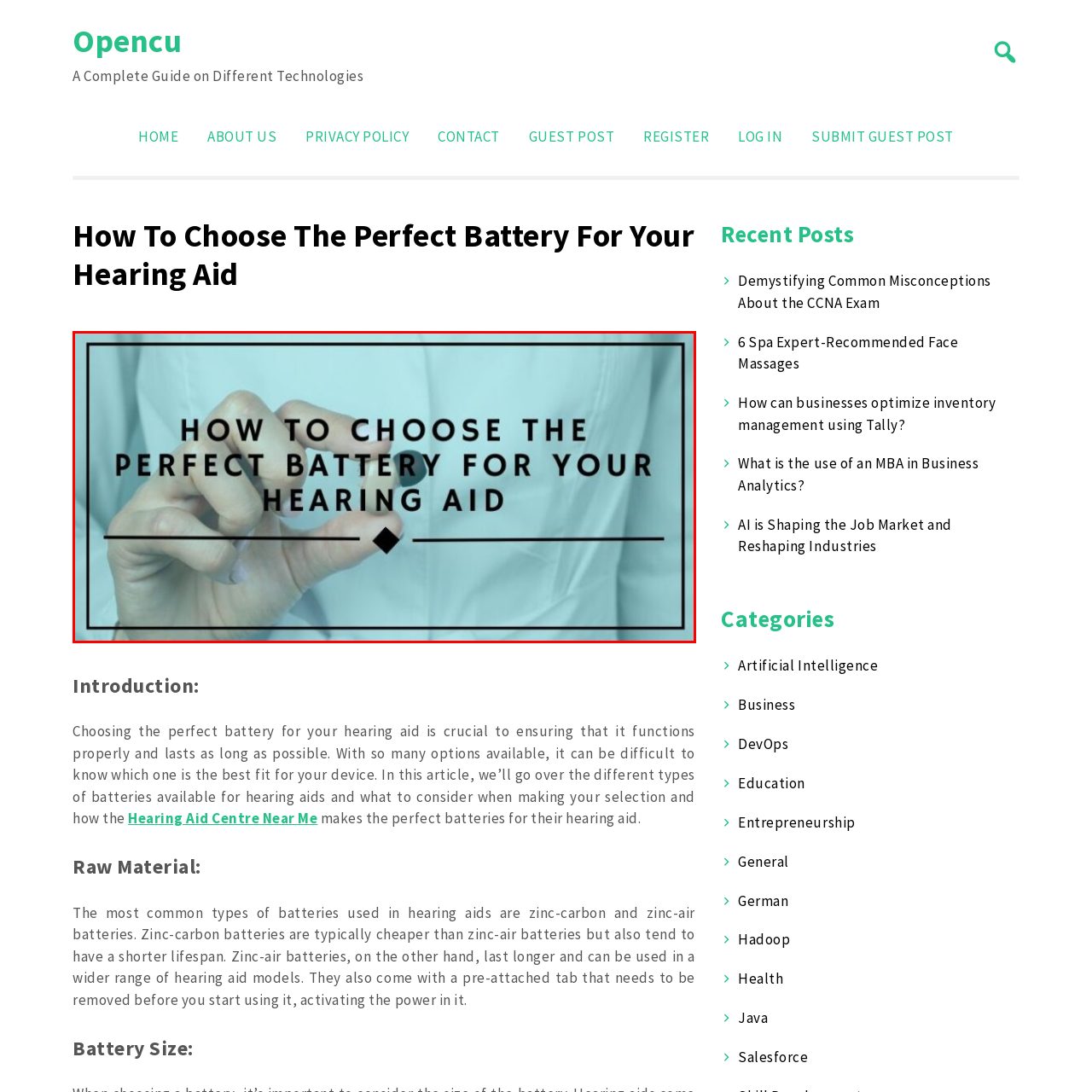Examine the image within the red box and give a concise answer to this question using a single word or short phrase: 
What is the background of the image?

subtle and clinical